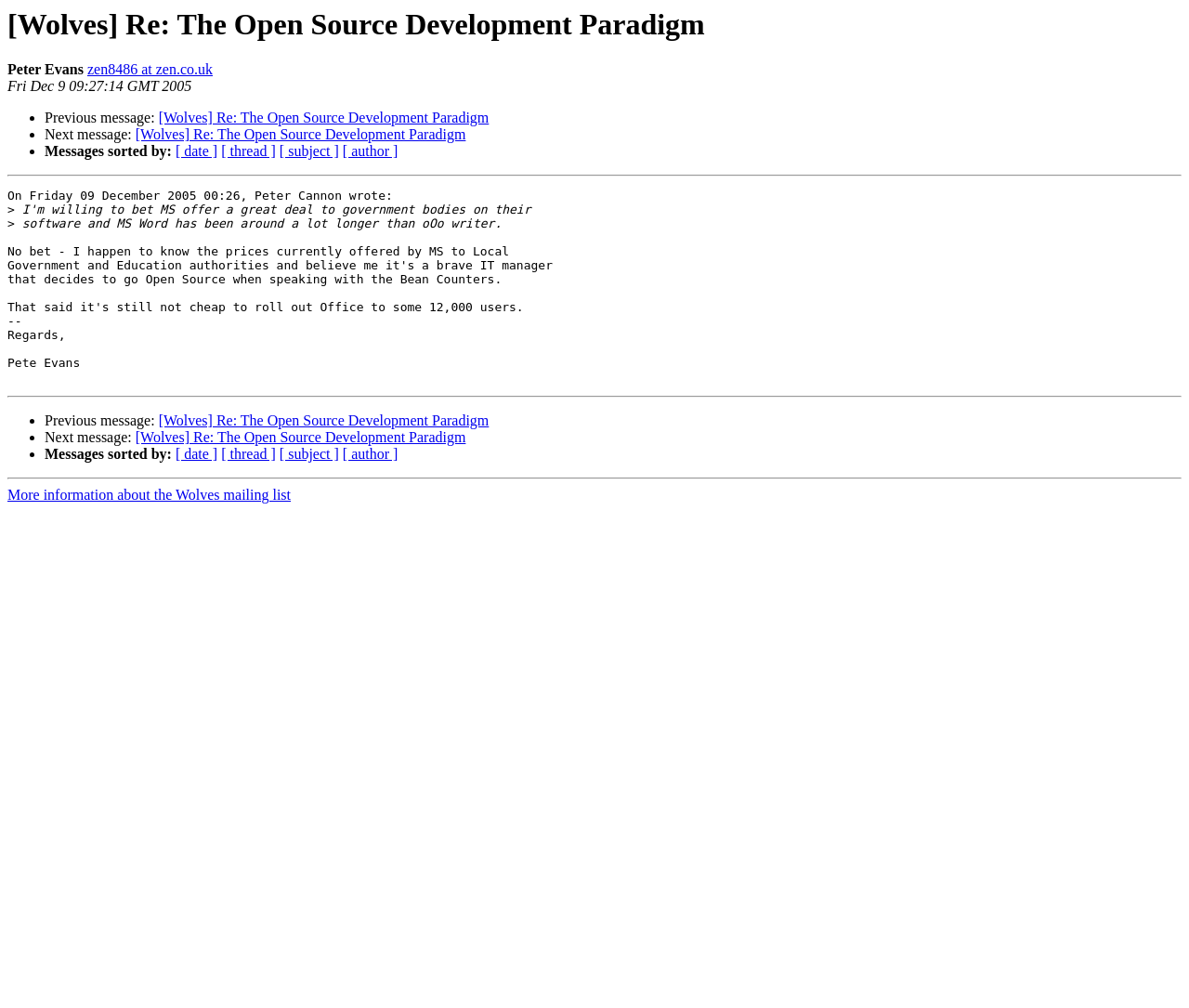Using the webpage screenshot and the element description [ date ], determine the bounding box coordinates. Specify the coordinates in the format (top-left x, top-left y, bottom-right x, bottom-right y) with values ranging from 0 to 1.

[0.148, 0.443, 0.183, 0.458]